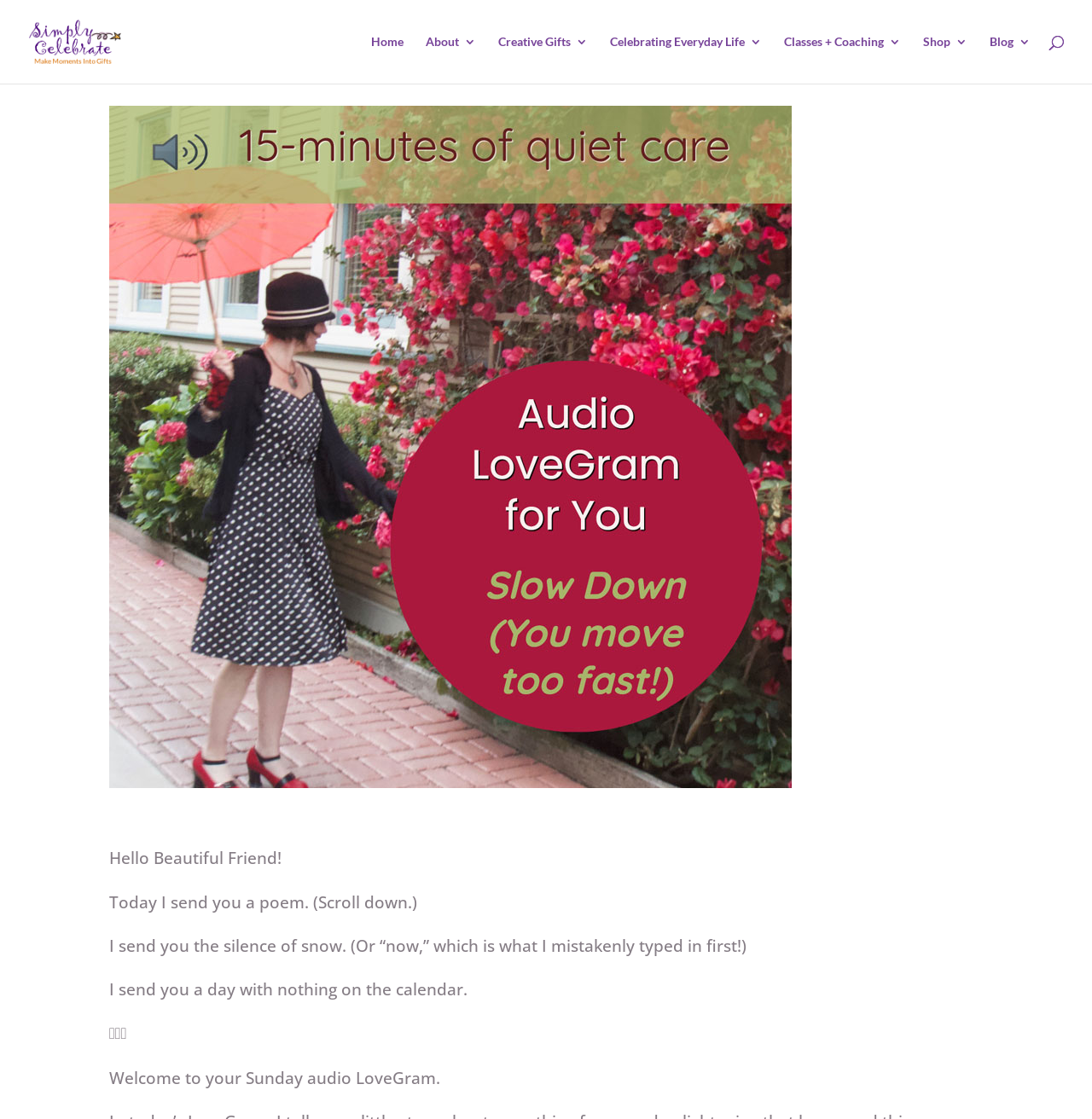Please find the bounding box coordinates of the clickable region needed to complete the following instruction: "Click on the 'Home' link". The bounding box coordinates must consist of four float numbers between 0 and 1, i.e., [left, top, right, bottom].

[0.34, 0.032, 0.37, 0.075]